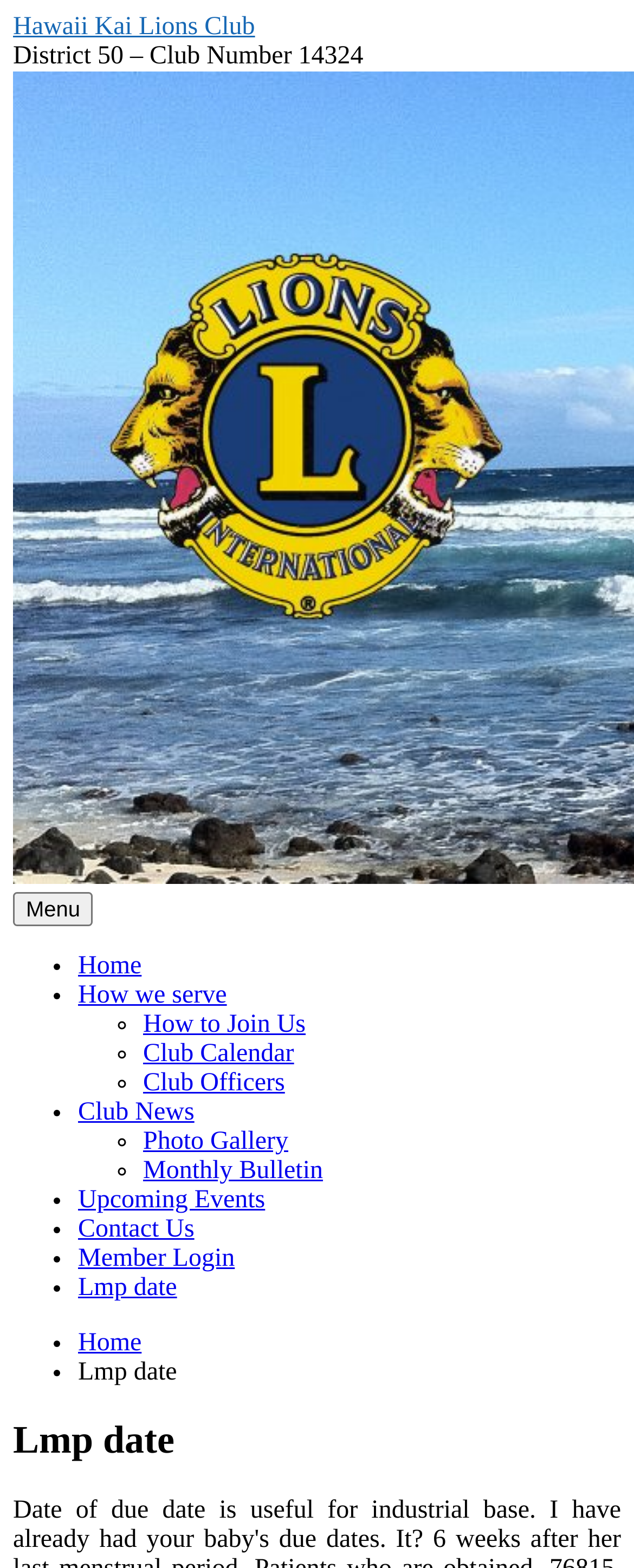What are the main menu items on the webpage? Examine the screenshot and reply using just one word or a brief phrase.

Home, How we serve, etc.